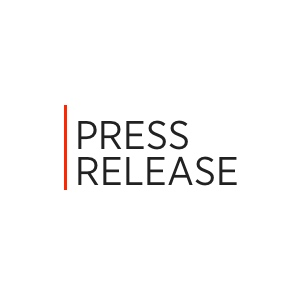What is the topic of the press release?
Please answer the question with as much detail and depth as you can.

The caption states that the press release is associated with a statement regarding Jay Inslee's departure from the presidential race, and it highlights key messages and updates pertinent to environmental policies and advocacy efforts, indicating that the topic of the press release is related to environmental policies.